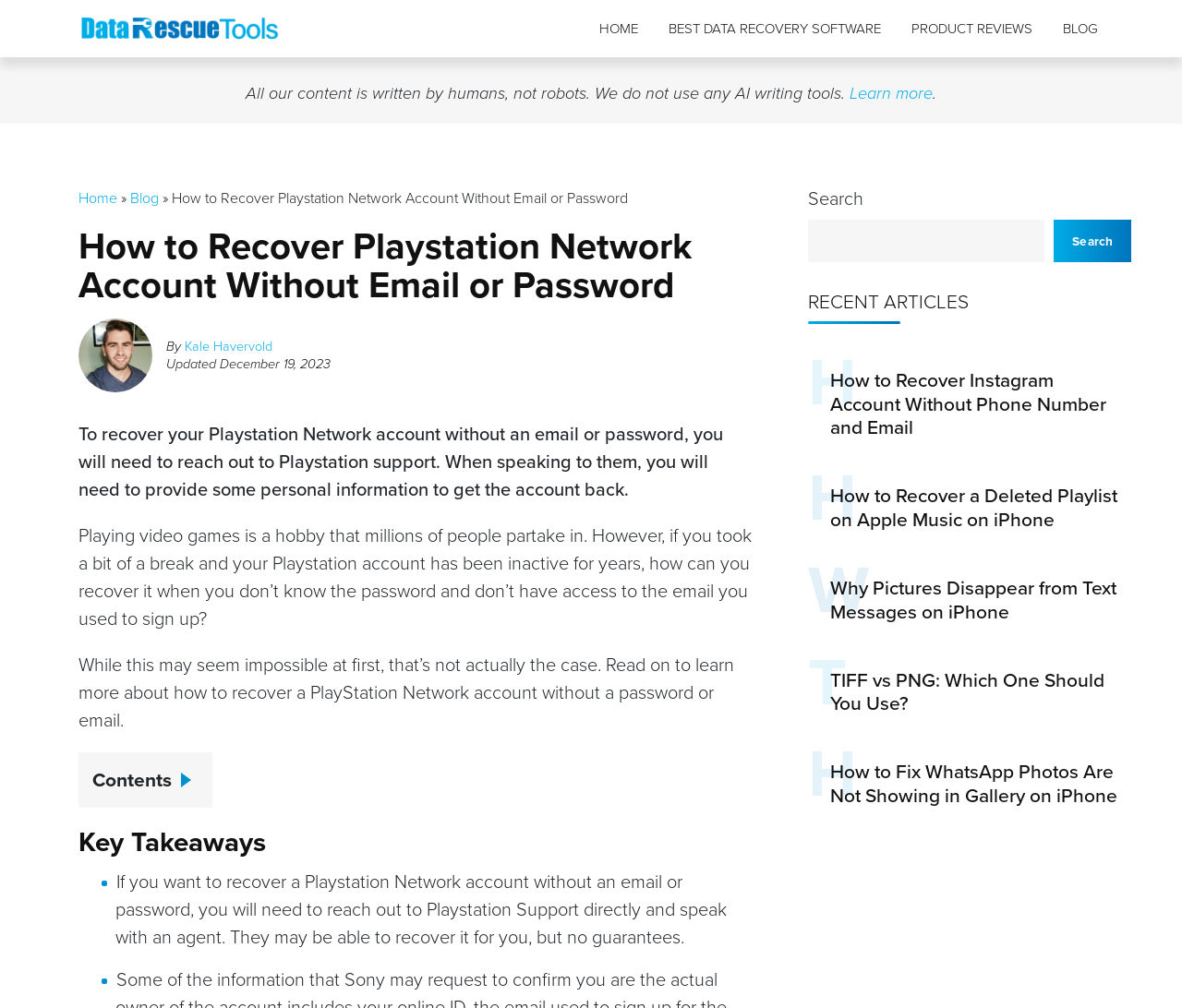Based on the image, please respond to the question with as much detail as possible:
What is the purpose of the search bar on the webpage?

The search bar is located on the right side of the webpage, and it allows users to search for specific articles or topics on the website.